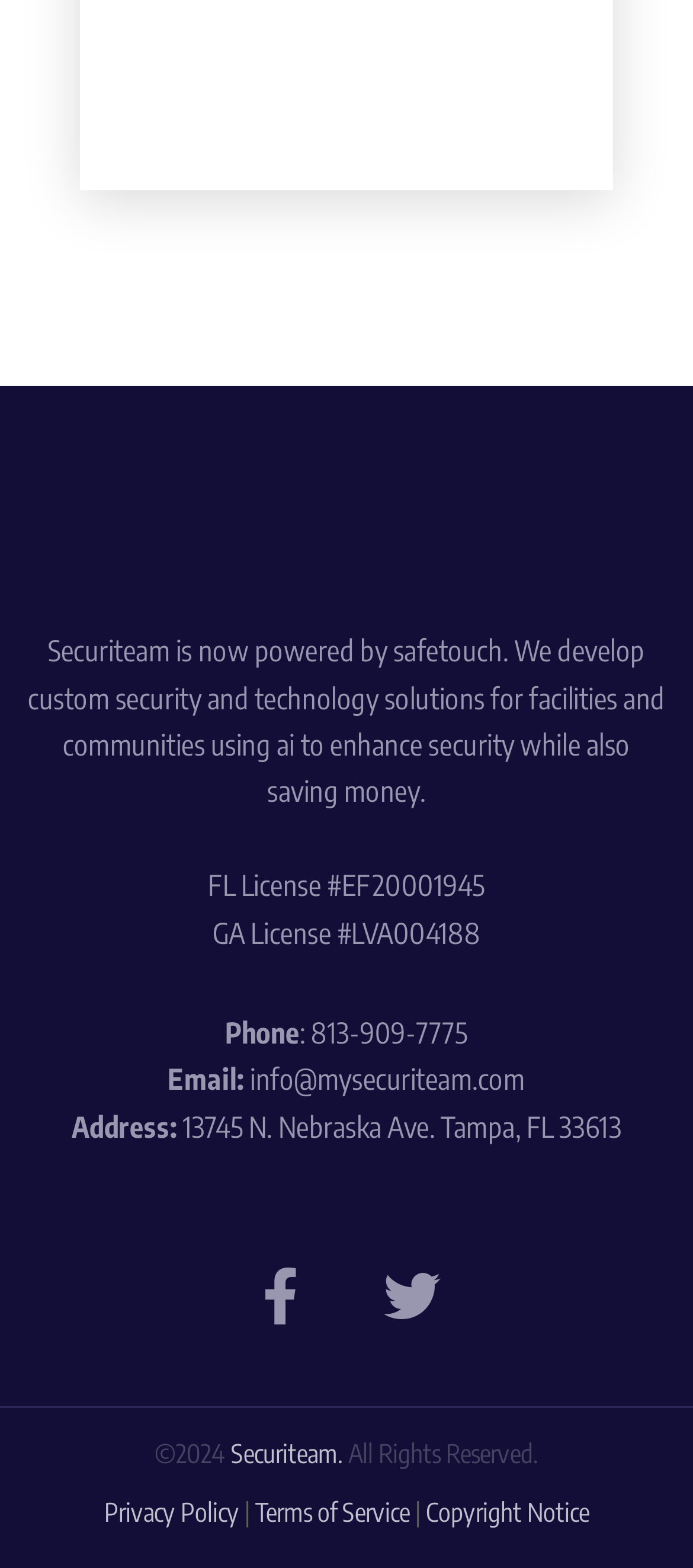Give a concise answer using one word or a phrase to the following question:
What is the address of the company?

13745 N. Nebraska Ave. Tampa, FL 33613